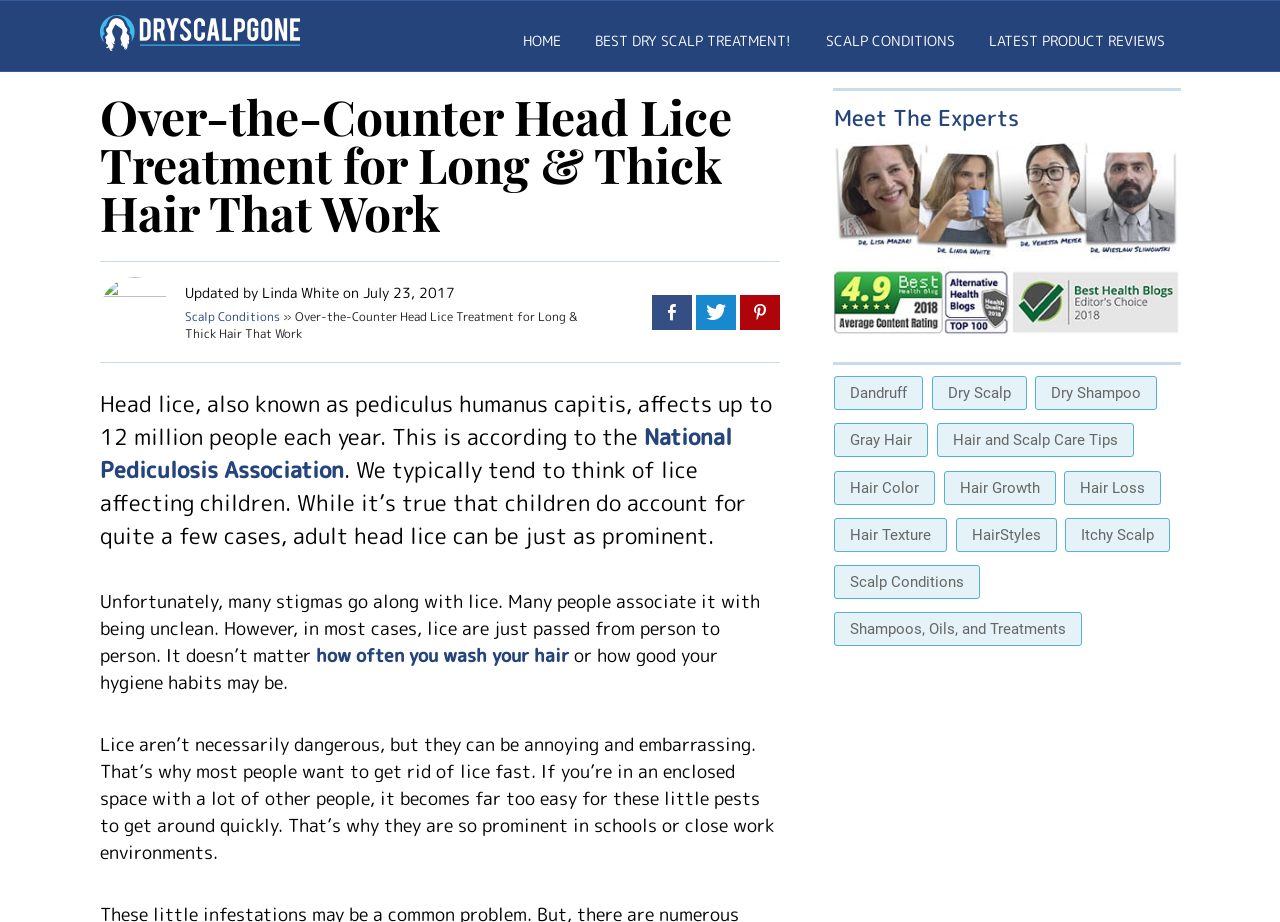Pinpoint the bounding box coordinates of the area that must be clicked to complete this instruction: "Click the 'HOME' link".

[0.408, 0.034, 0.438, 0.055]